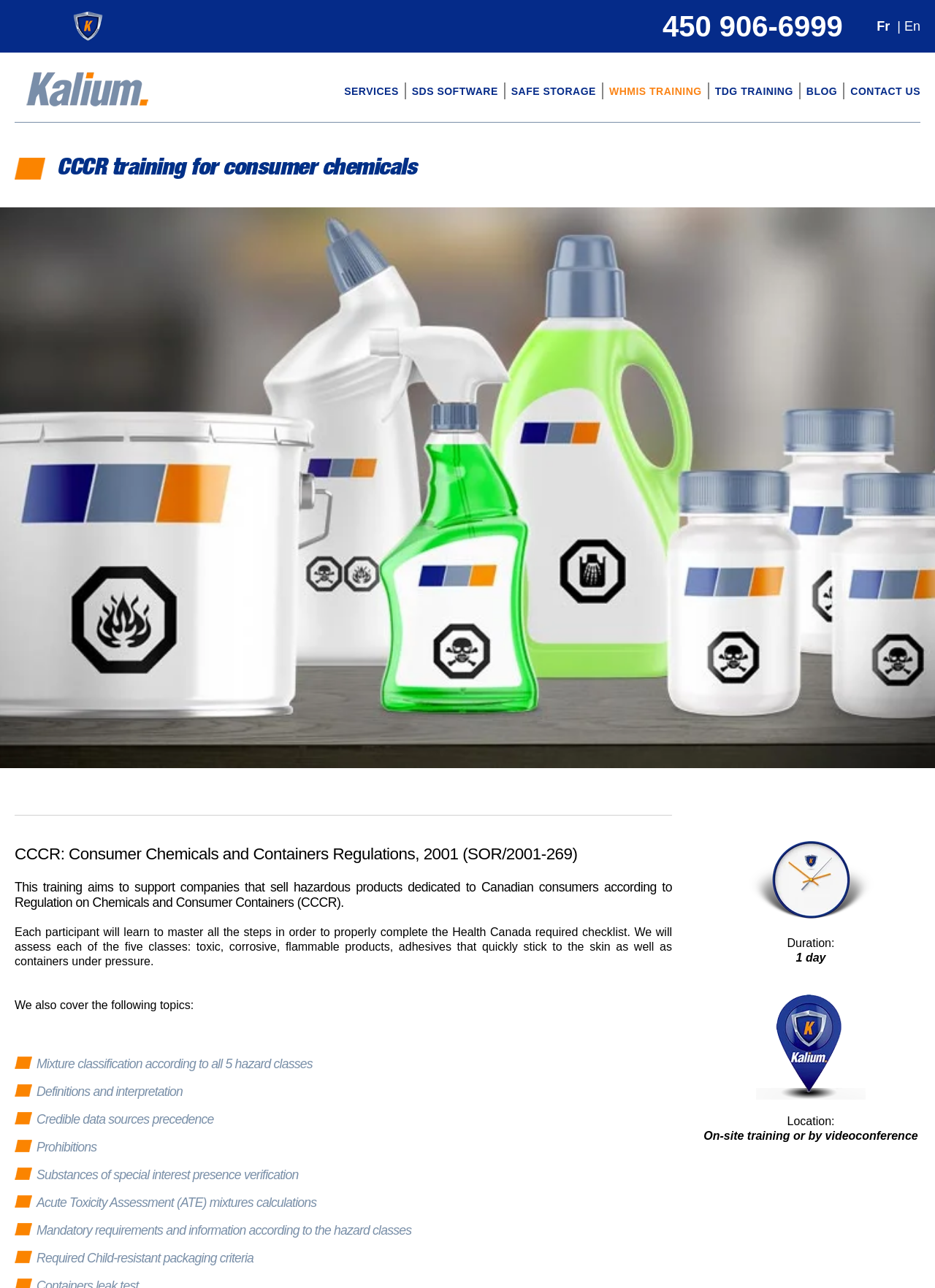Generate a comprehensive caption for the webpage you are viewing.

The webpage is about Kalium Solutions, a company that offers comprehensive CCCR (Consumer Chemicals and Containers Regulations) classification training for consumer chemicals. 

At the top left of the page, there is a logo of Kalium Solutions, an image with the letter "K" in a shield. Next to it, there is a phone number "450 906-6999" and a language selection option with "Fr" and "En" choices. 

Below the top section, there is a navigation menu with links to different services offered by Kalium Solutions, including "SERVICES", "SDS SOFTWARE", "SAFE STORAGE", "WHMIS TRAINING", "TDG TRAINING", "BLOG", and "CONTACT US". 

On the left side of the page, there is a section with a heading "CCCR training for consumer chemicals" and an orange point image. Below this heading, there is a description of the training, which aims to support companies that sell hazardous products to Canadian consumers according to the Regulation on Chemicals and Consumer Containers (CCCR). 

The training covers various topics, including mixture classification, definitions and interpretation, credible data sources precedence, prohibitions, substances of special interest presence verification, acute toxicity assessment, mandatory requirements and information according to the hazard classes, and required child-resistant packaging criteria. 

On the right side of the page, there is a section with information about the training duration and location. The training lasts for one day and can be taken on-site or by videoconference. There is also an image of a clock and a pointer.